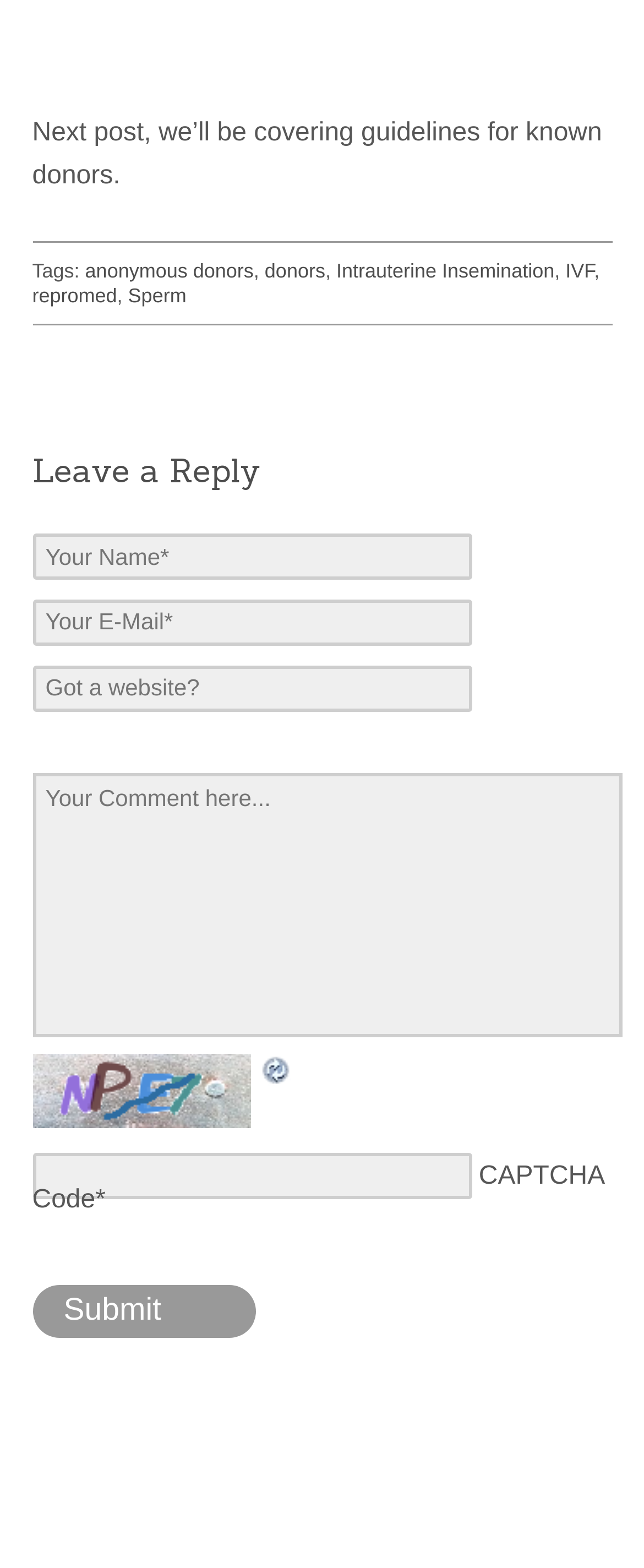Return the bounding box coordinates of the UI element that corresponds to this description: "name="author" placeholder="Your Name*"". The coordinates must be given as four float numbers in the range of 0 and 1, [left, top, right, bottom].

[0.05, 0.34, 0.732, 0.37]